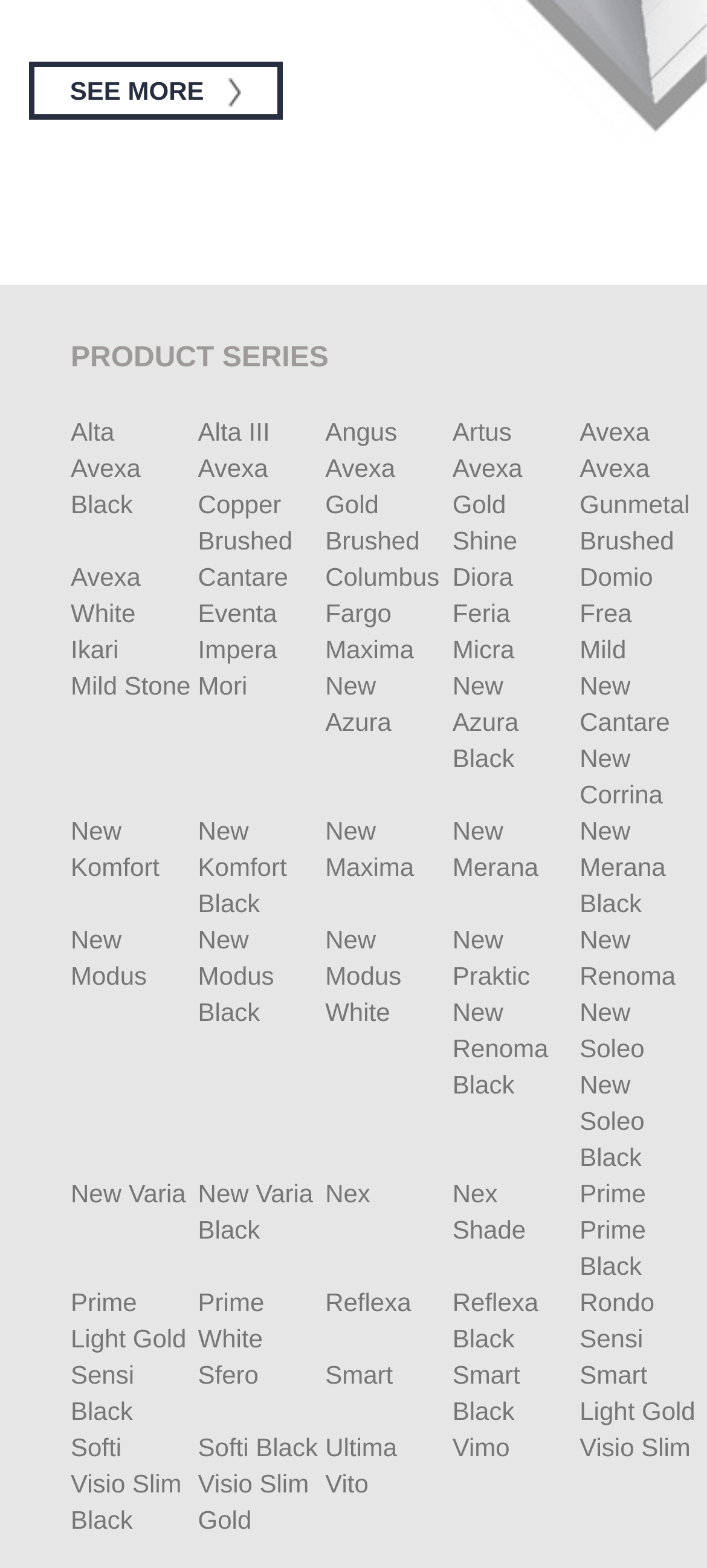What is the category of products listed on this webpage?
Refer to the image and answer the question using a single word or phrase.

Product Series